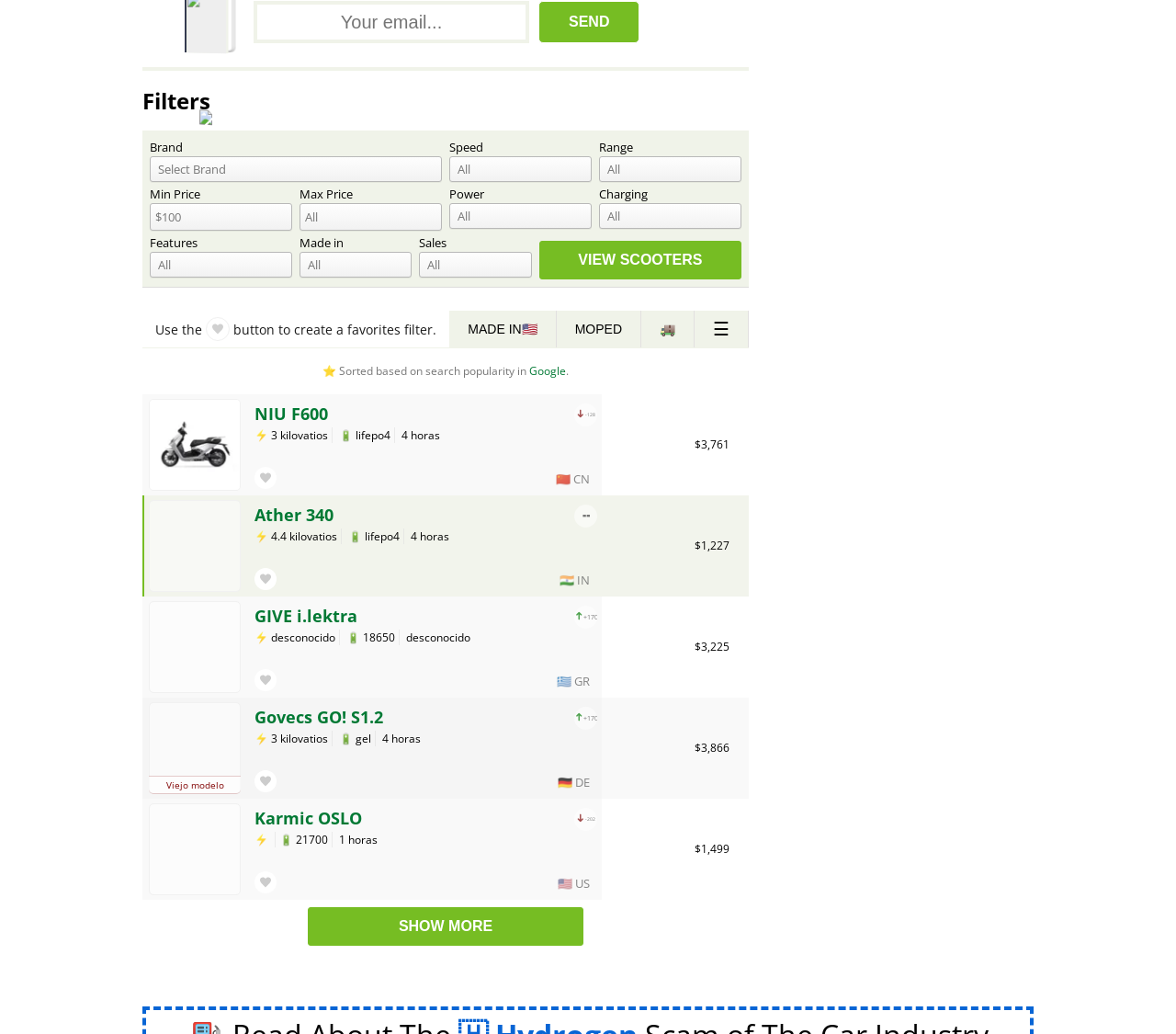Please find the bounding box coordinates in the format (top-left x, top-left y, bottom-right x, bottom-right y) for the given element description. Ensure the coordinates are floating point numbers between 0 and 1. Description: Made in 🇺🇸

[0.382, 0.3, 0.473, 0.336]